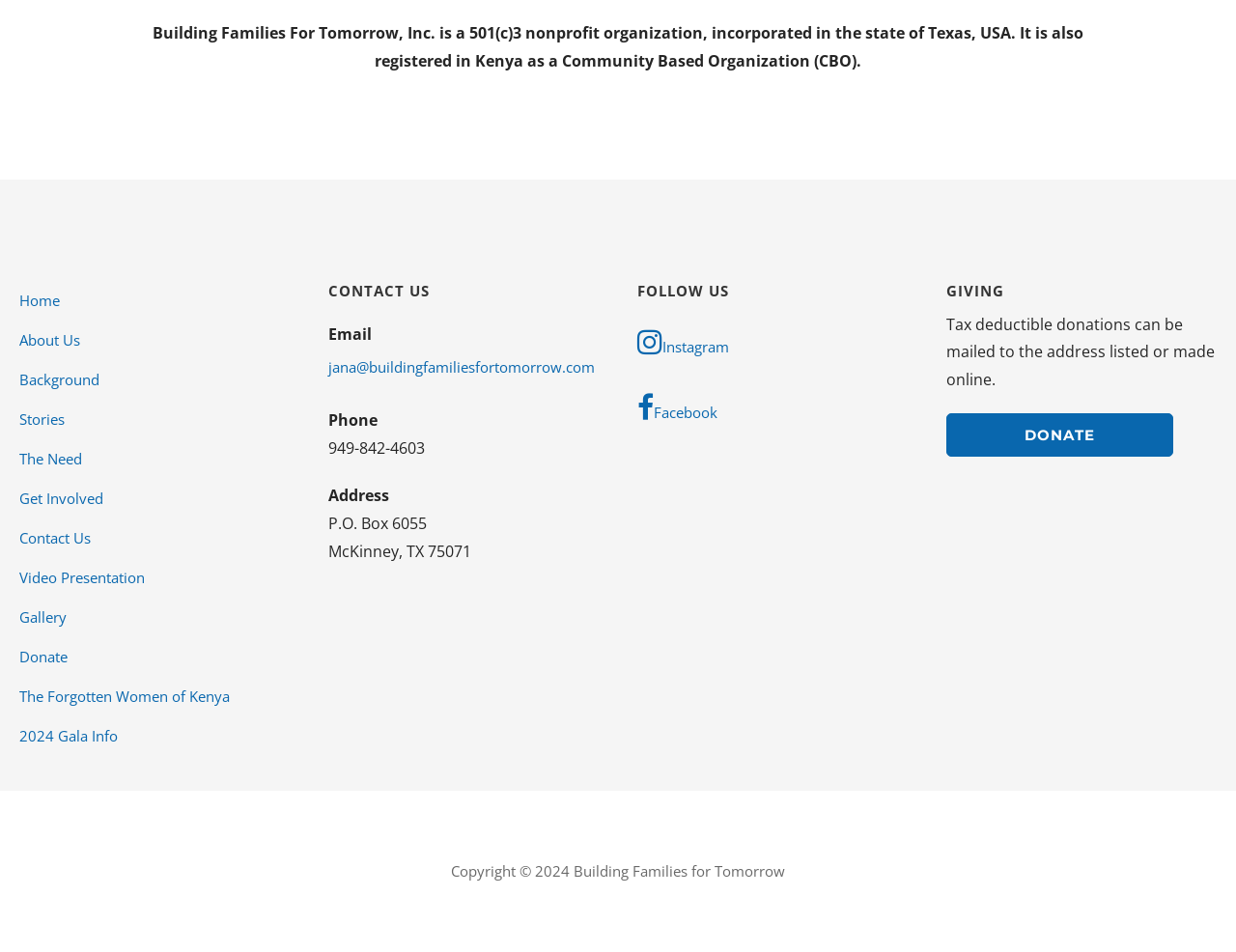What is the purpose of the 'GIVING' section?
Please use the visual content to give a single word or phrase answer.

To make donations